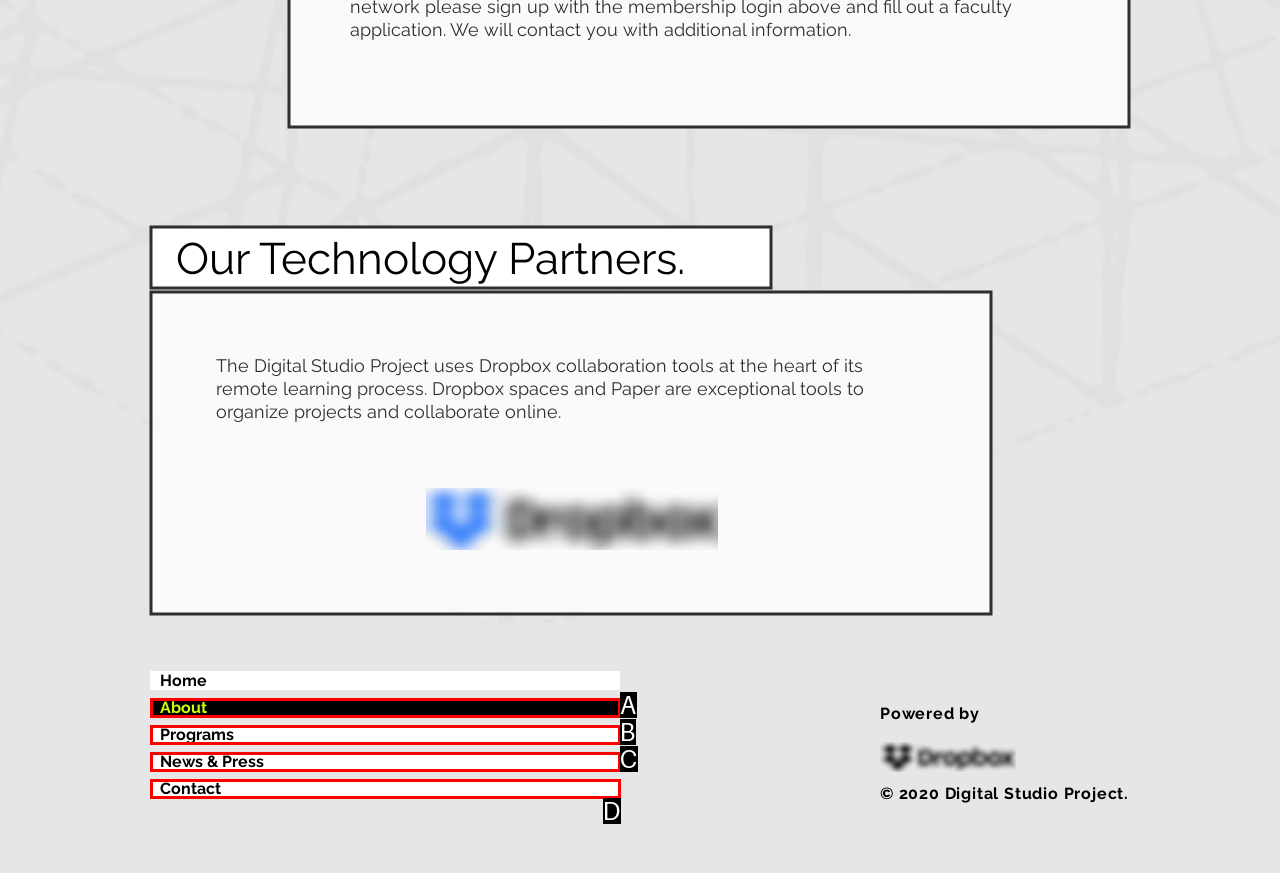Tell me the letter of the option that corresponds to the description: News & Press
Answer using the letter from the given choices directly.

C